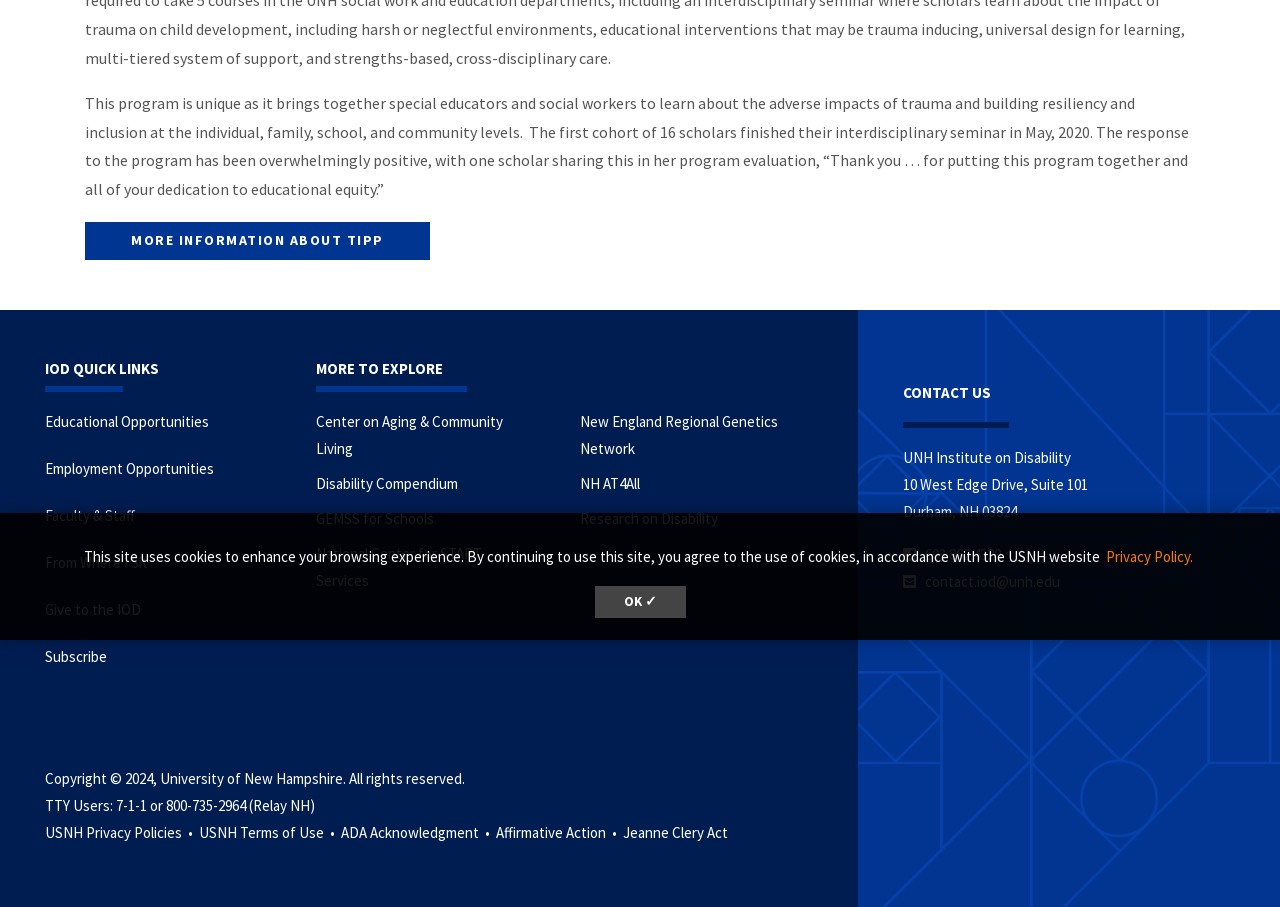Please determine the bounding box coordinates for the UI element described here. Use the format (top-left x, top-left y, bottom-right x, bottom-right y) with values bounded between 0 and 1: NH AT4All

[0.453, 0.522, 0.5, 0.543]